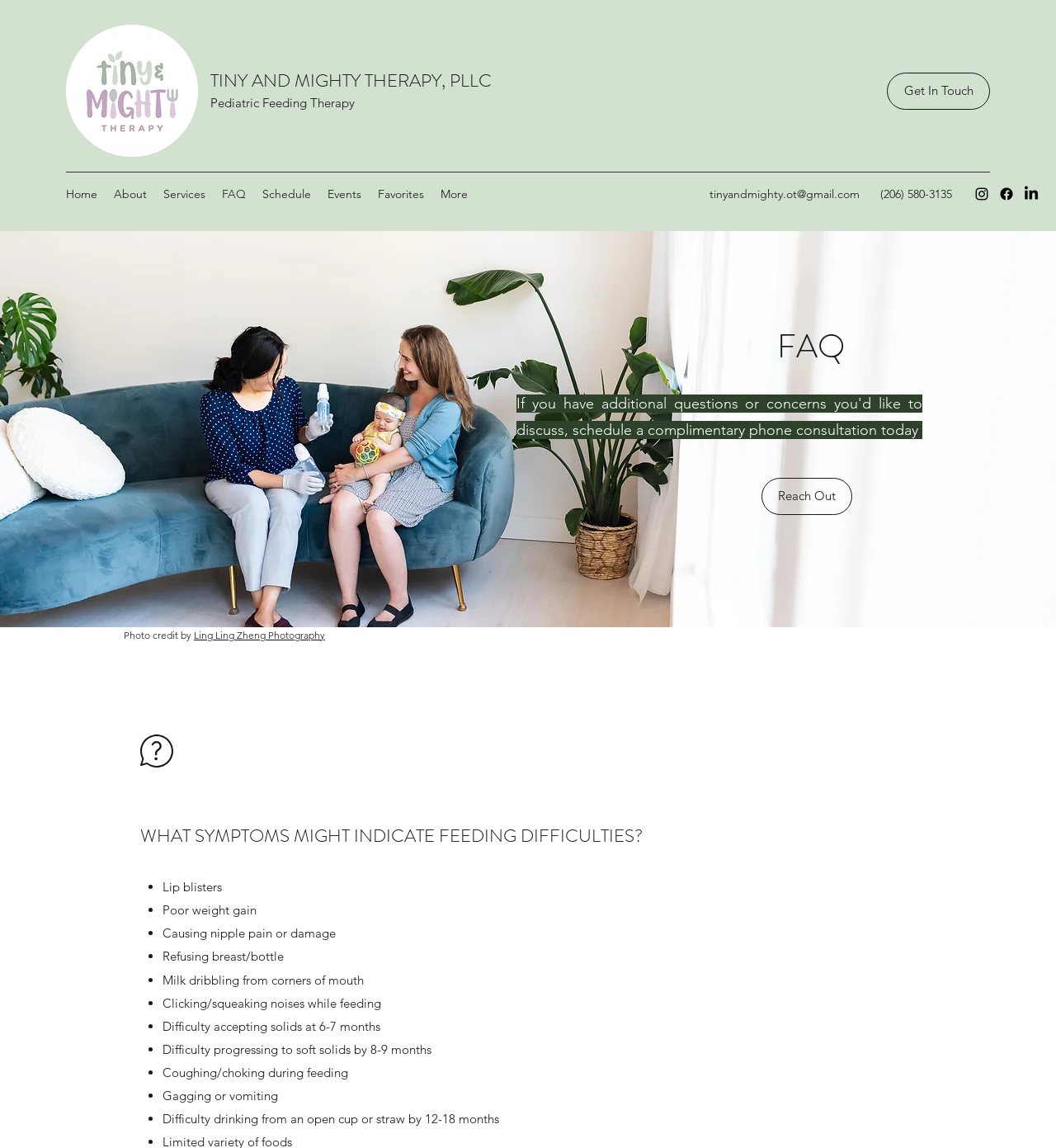Give a detailed account of the webpage.

The webpage is about Tiny and Mighty Therapy, a pediatric feeding therapy service. At the top left corner, there is a logo of the company, and next to it, the company name "TINY AND MIGHTY THERAPY, PLLC" is written in a larger font. Below the company name, there is a subtitle "Pediatric Feeding Therapy". 

On the top right corner, there is a navigation menu with links to different sections of the website, including "Home", "About", "Services", "FAQ", "Schedule", "Events", and "Favorites". 

Below the navigation menu, there is a section with contact information, including an email address and a phone number. Next to the contact information, there are social media links to Instagram, Facebook, and LinkedIn.

The main content of the webpage is divided into two sections. The top section has a background image that spans the entire width of the page. On top of the image, there is a call-to-action button "Reach Out" and a photo credit to Ling Ling Zheng Photography.

The bottom section has a heading "WHAT SYMPTOMS MIGHT INDICATE FEEDING DIFFICULTIES?" followed by a list of symptoms, each marked with a bullet point. The symptoms include lip blisters, poor weight gain, causing nipple pain or damage, refusing breast/bottle, milk dribbling from corners of mouth, clicking/squeaking noises while feeding, difficulty accepting solids at 6-7 months, difficulty progressing to soft solids by 8-9 months, coughing/choking during feeding, gagging or vomiting, and difficulty drinking from an open cup or straw by 12-18 months.